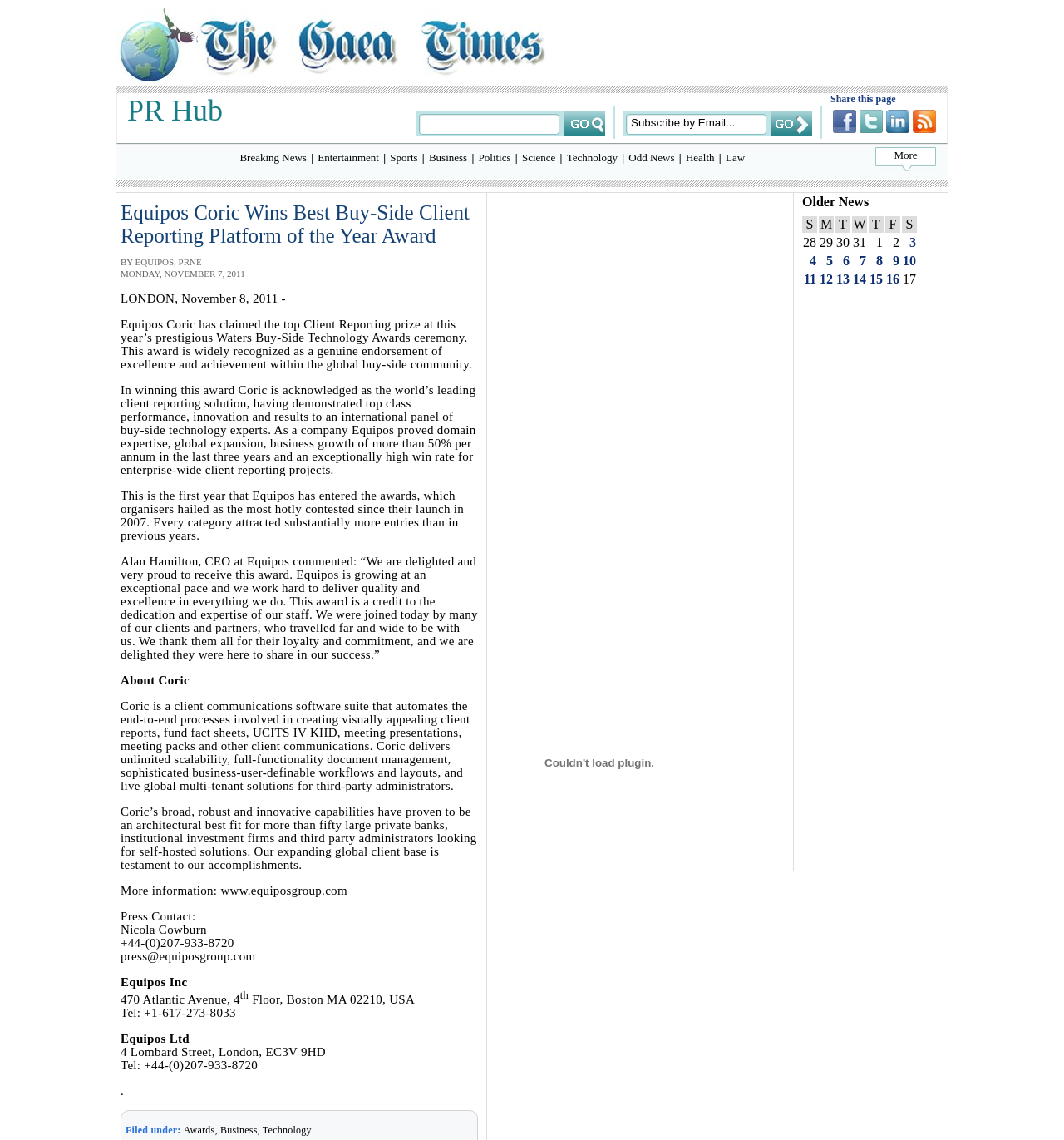How many years of business growth did Equipos experience?
Please provide a single word or phrase as the answer based on the screenshot.

3 years